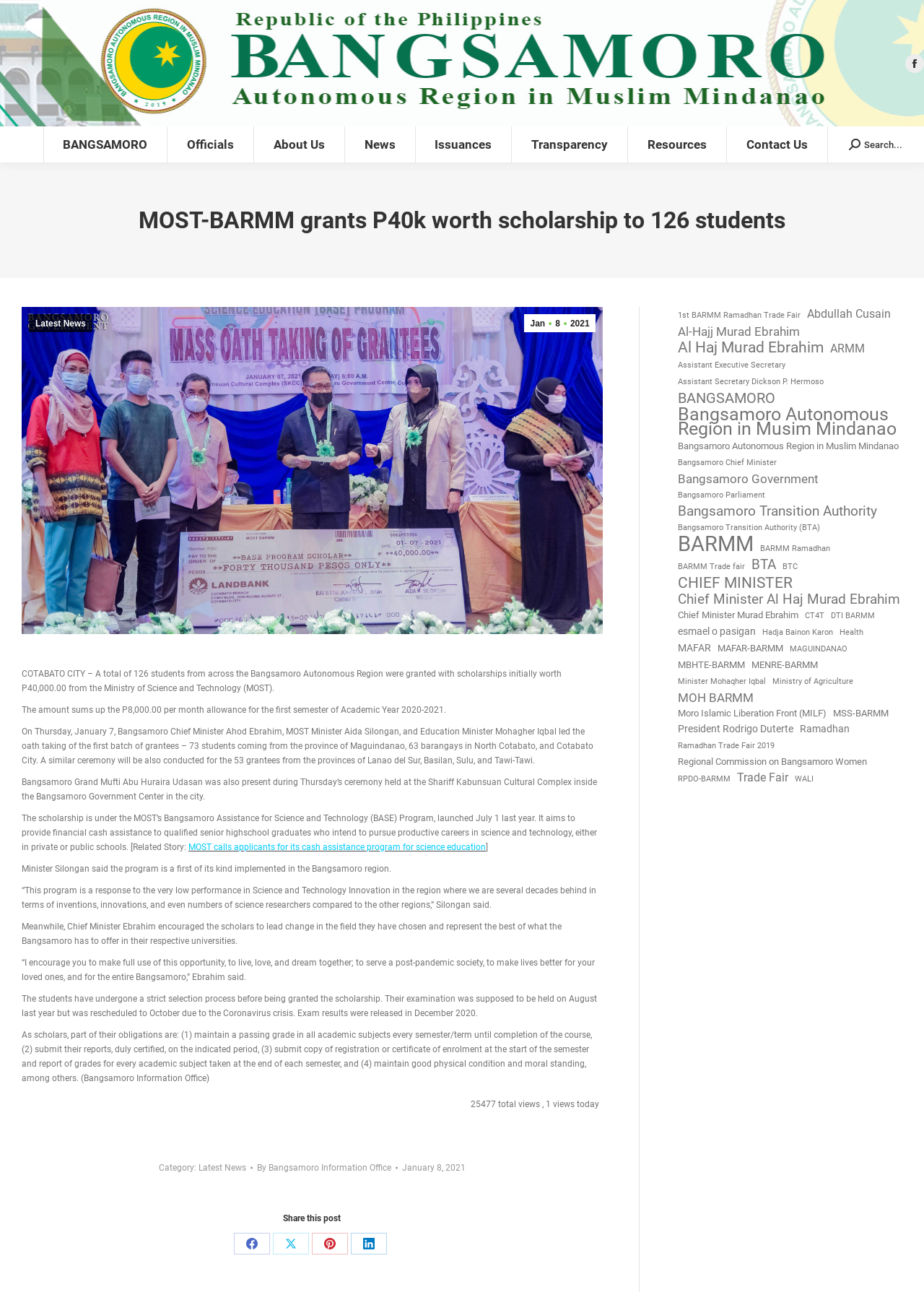Identify the bounding box coordinates of the part that should be clicked to carry out this instruction: "Read more about MOST calls applicants for its cash assistance program".

[0.204, 0.652, 0.526, 0.659]